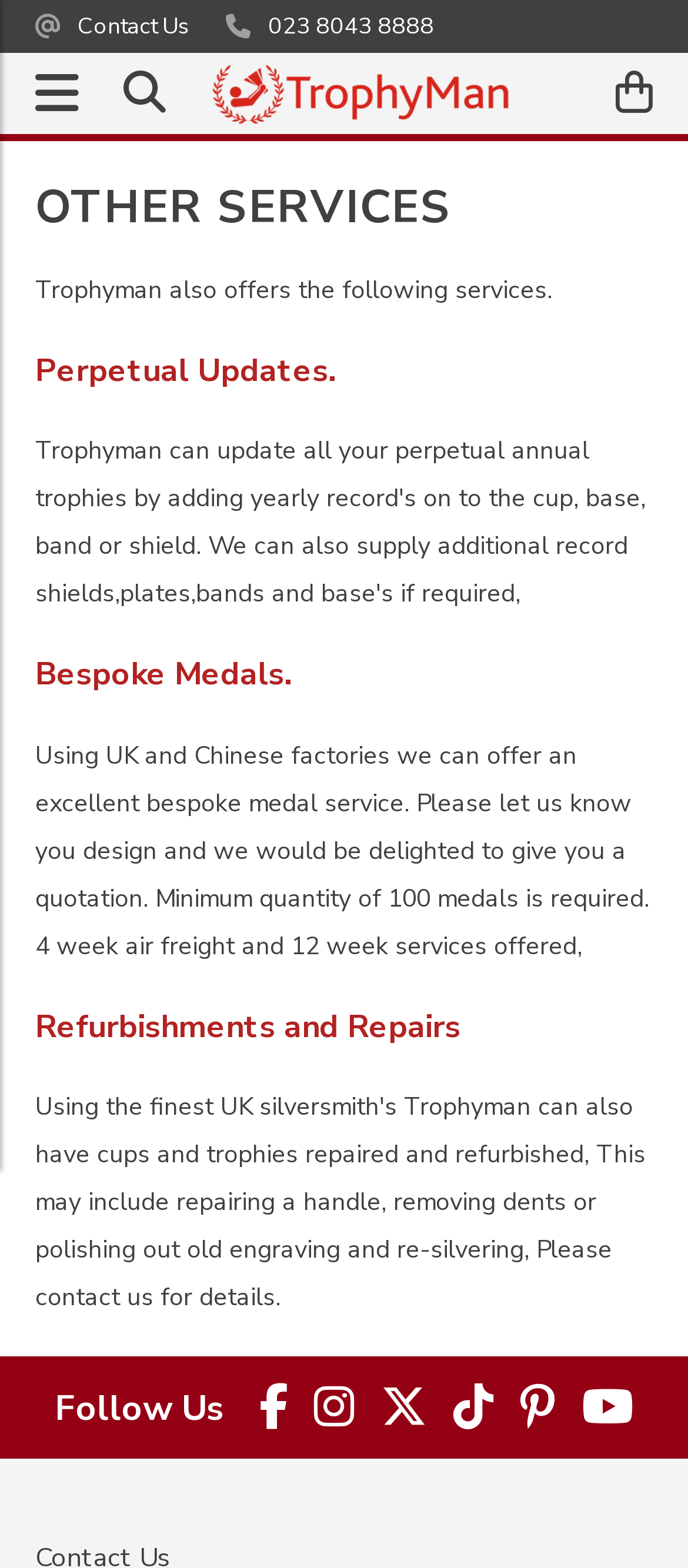Locate the bounding box coordinates of the UI element described by: "023 8043 8888". The bounding box coordinates should consist of four float numbers between 0 and 1, i.e., [left, top, right, bottom].

[0.39, 0.007, 0.631, 0.027]